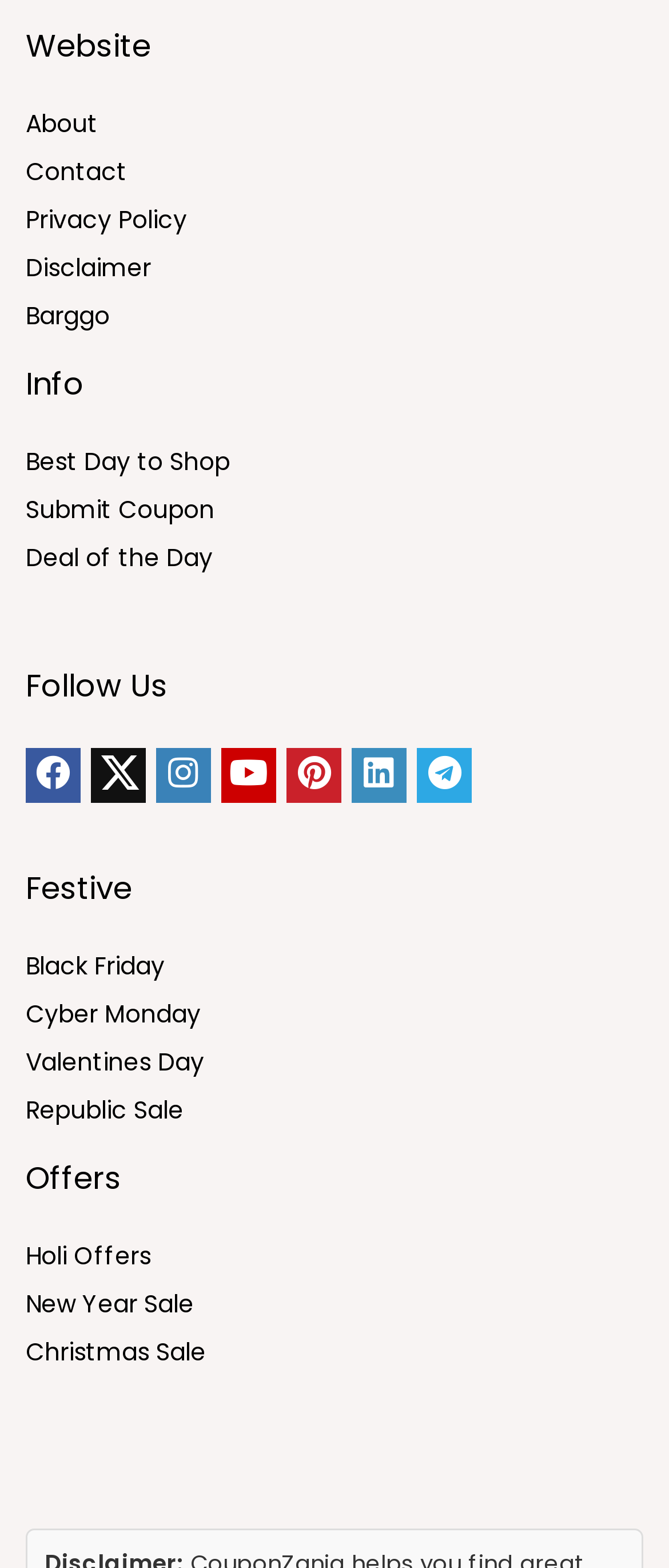Answer the question briefly using a single word or phrase: 
What is the first link on the webpage?

About